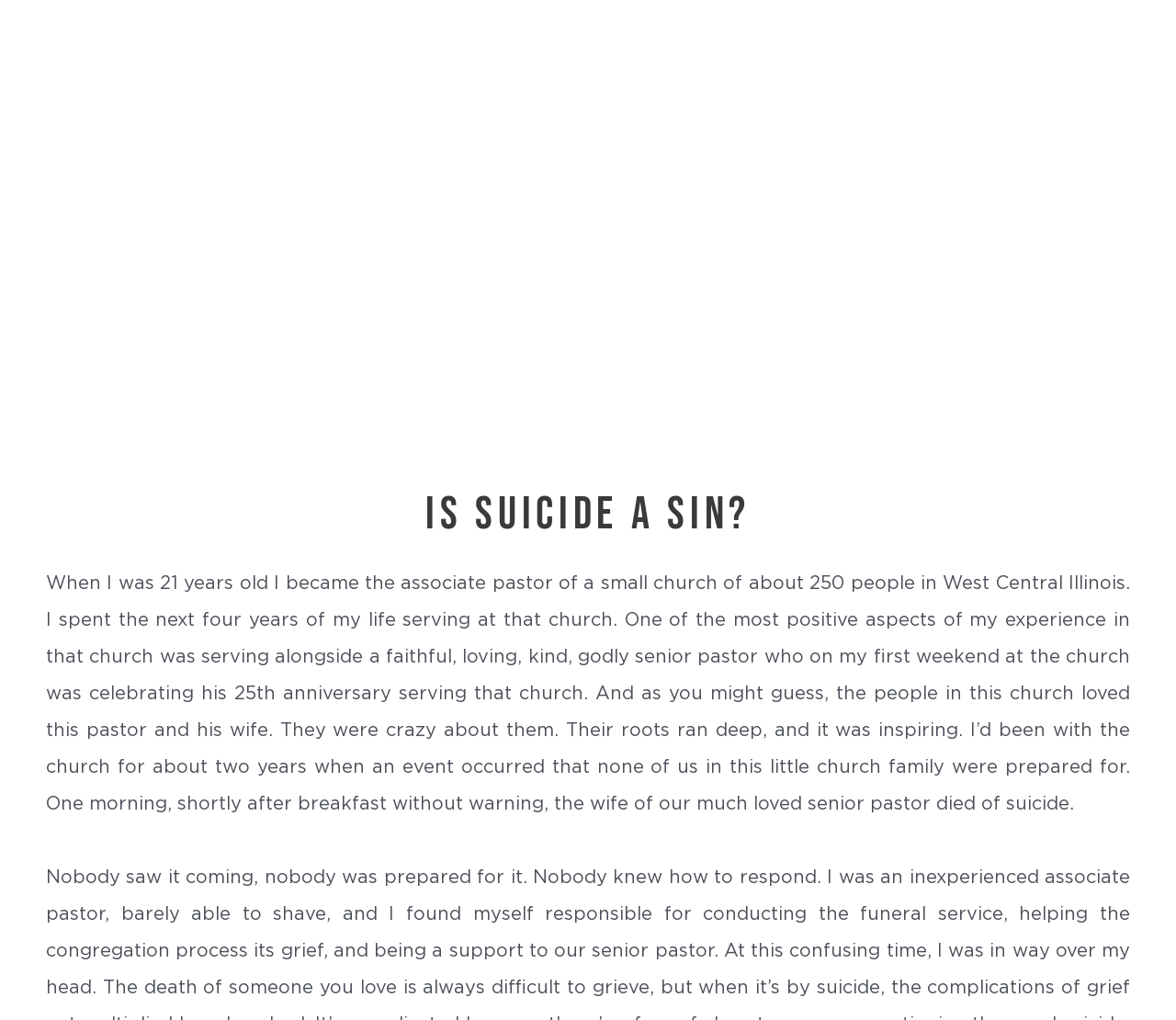Provide the bounding box coordinates of the HTML element described by the text: "Give". The coordinates should be in the format [left, top, right, bottom] with values between 0 and 1.

[0.786, 0.01, 0.849, 0.1]